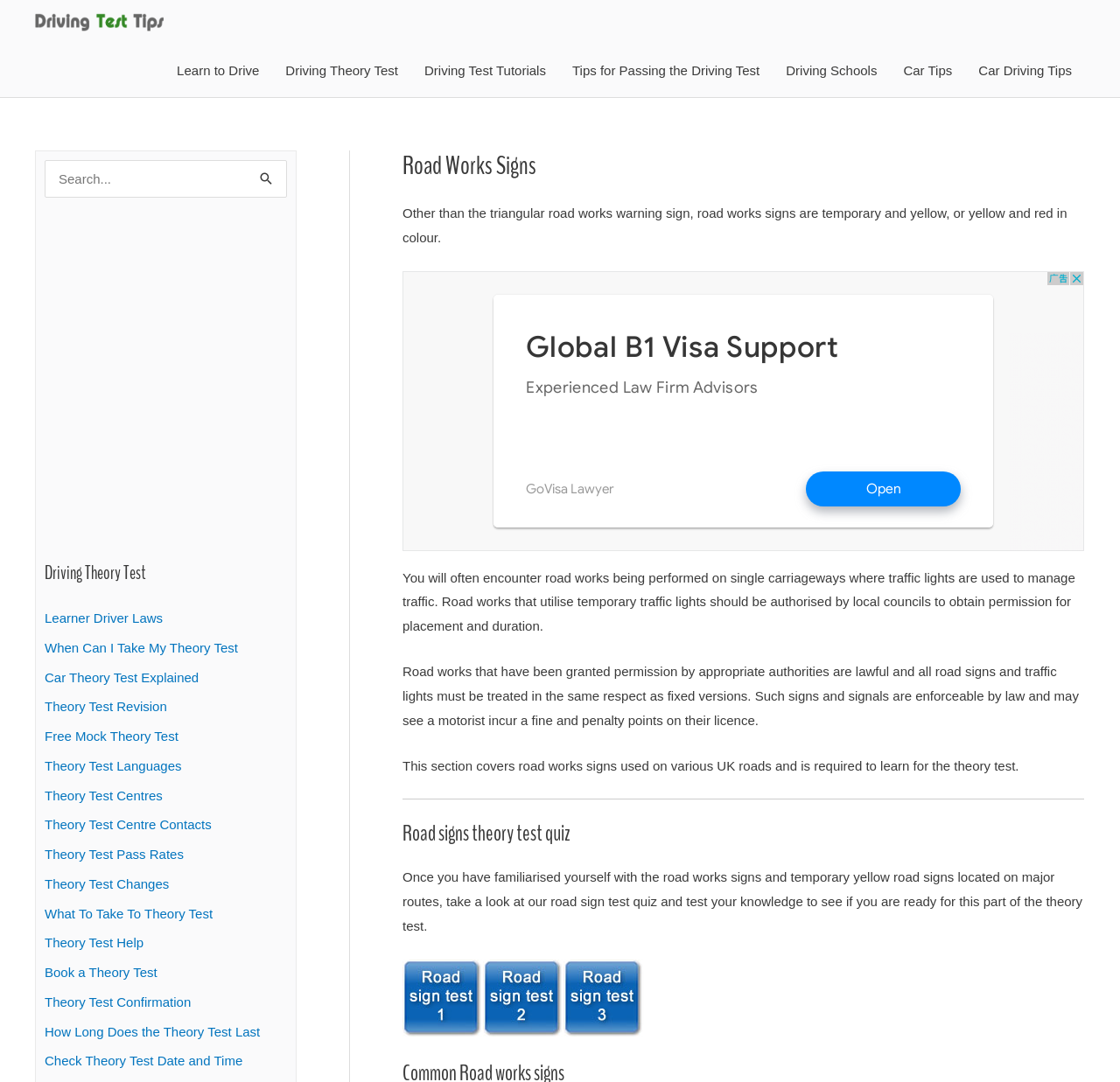Find the bounding box coordinates for the area that should be clicked to accomplish the instruction: "Click on the 'Driving Theory Test' link".

[0.04, 0.517, 0.256, 0.542]